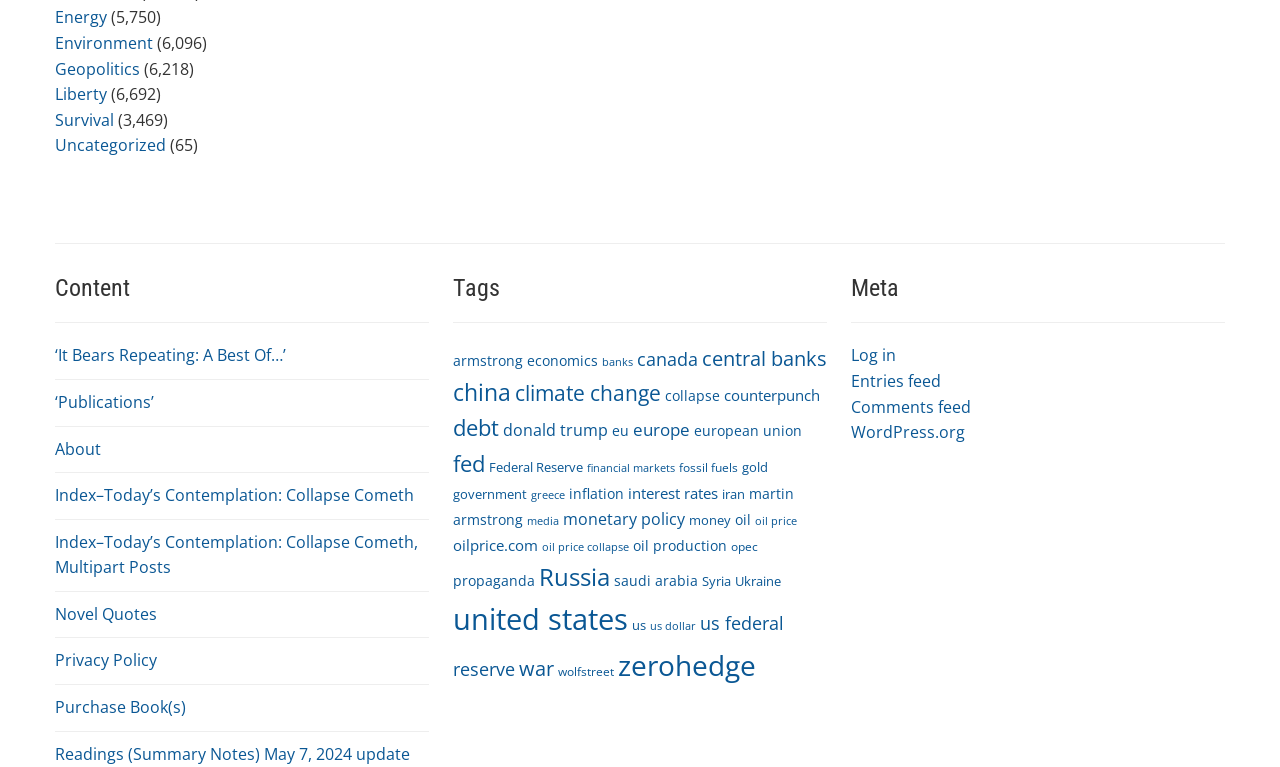Respond with a single word or phrase for the following question: 
What is the category with the fewest items?

Uncategorized